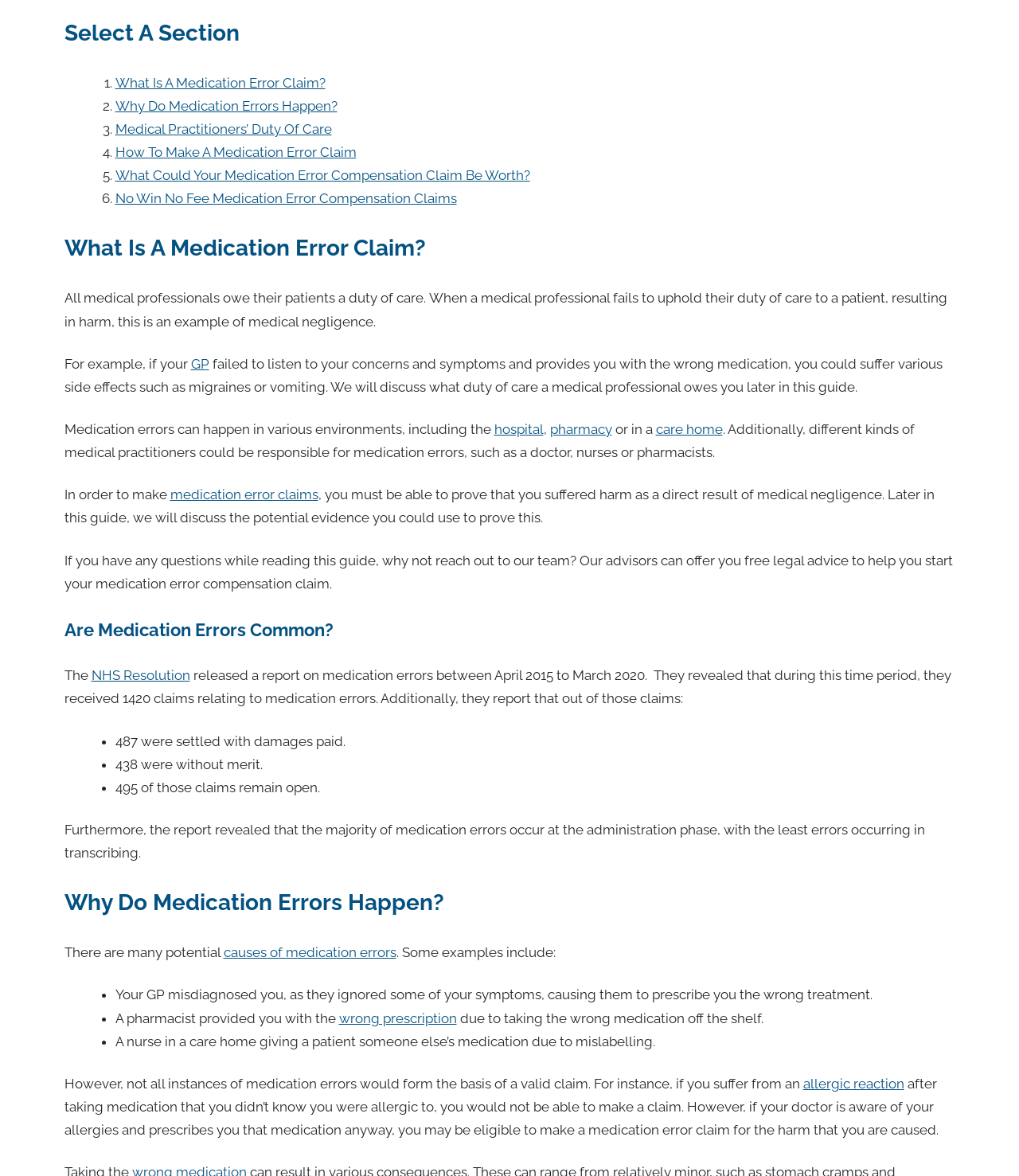From the webpage screenshot, identify the region described by causes of medication errors. Provide the bounding box coordinates as (top-left x, top-left y, bottom-right x, bottom-right y), with each value being a floating point number between 0 and 1.

[0.219, 0.803, 0.389, 0.817]